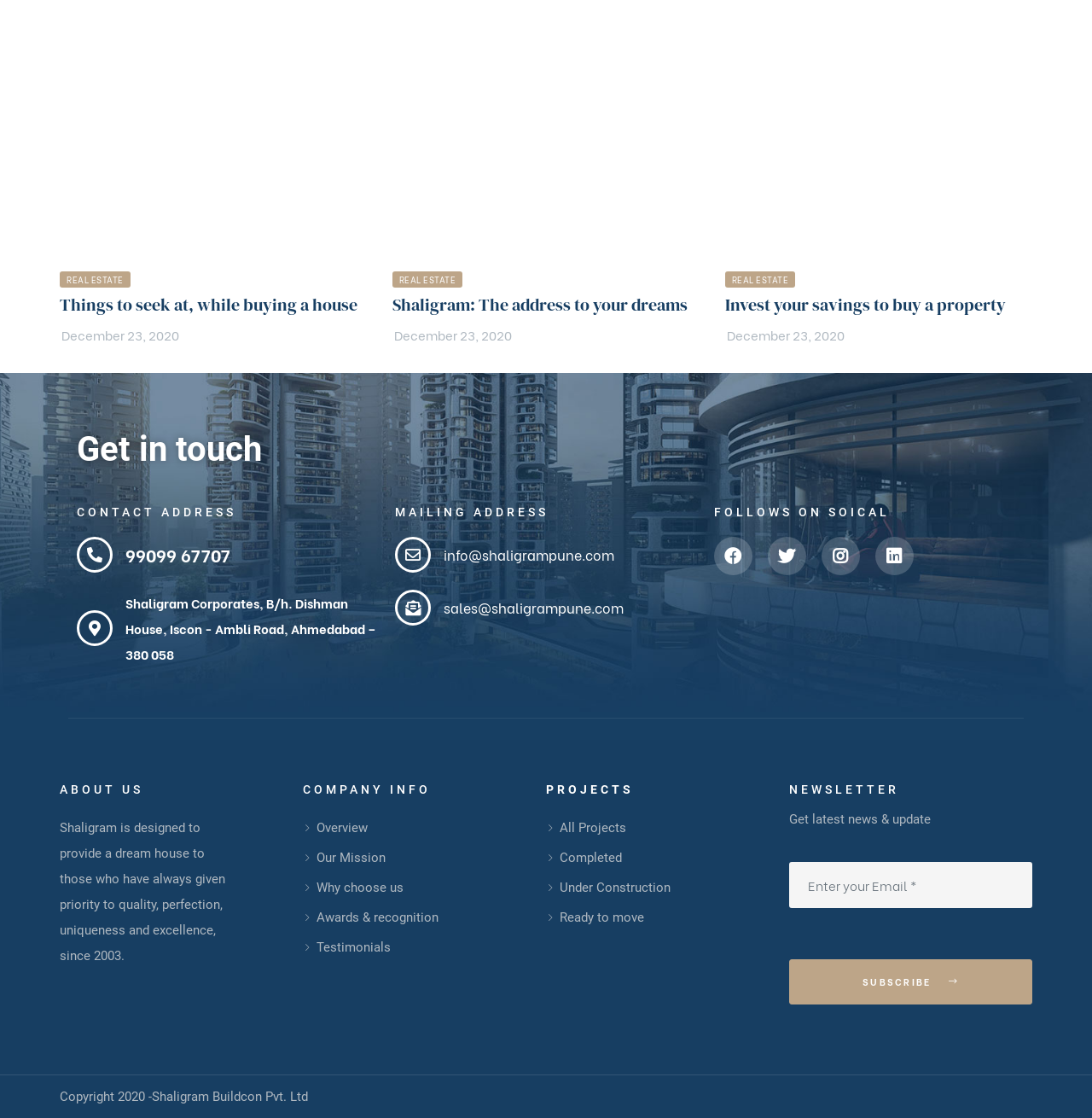Pinpoint the bounding box coordinates of the clickable element needed to complete the instruction: "Click on REAL ESTATE". The coordinates should be provided as four float numbers between 0 and 1: [left, top, right, bottom].

[0.055, 0.242, 0.119, 0.257]